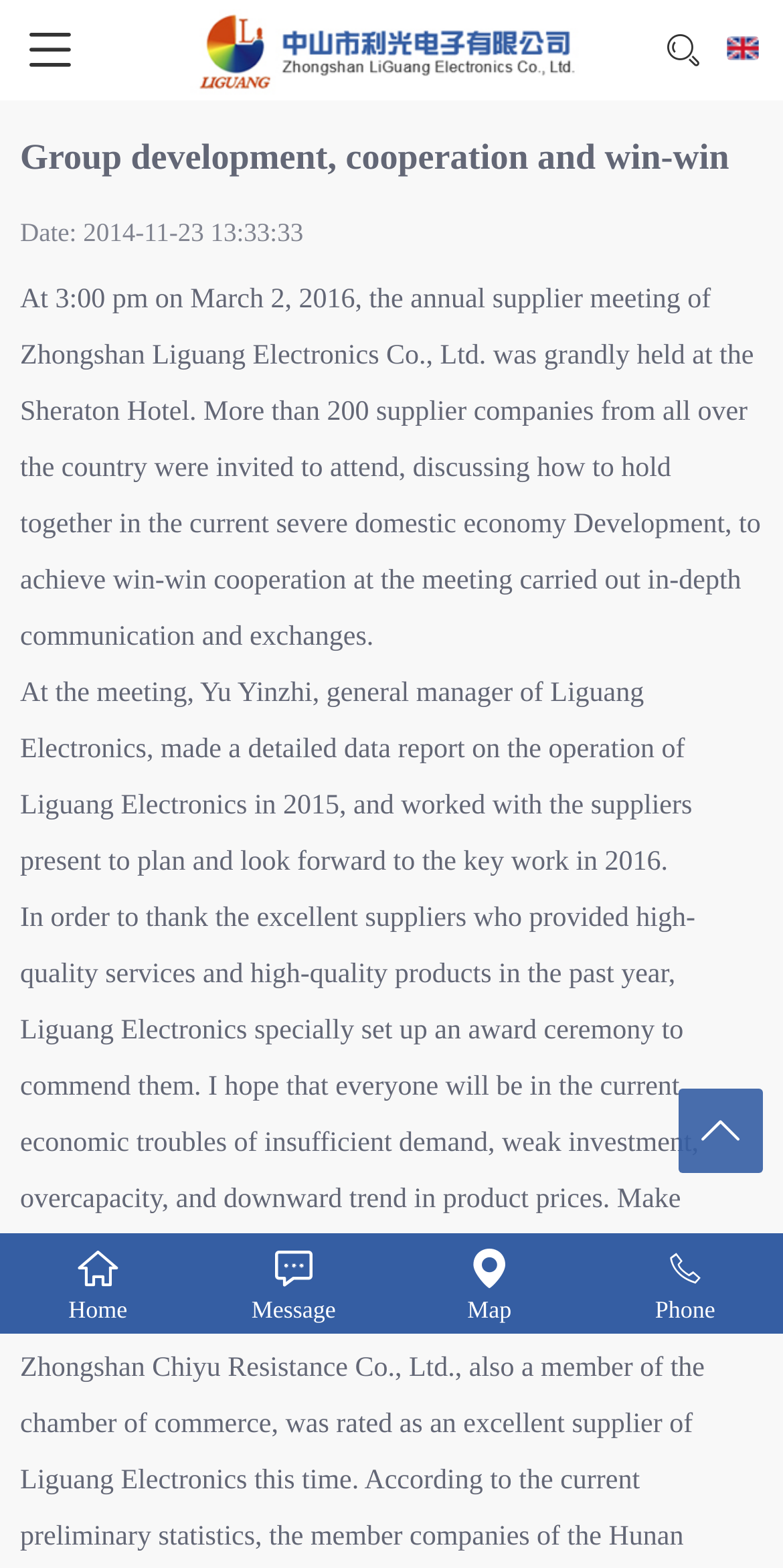How many supplier companies attended the meeting?
Give a detailed response to the question by analyzing the screenshot.

The number of supplier companies that attended the meeting can be found in the second StaticText element, which mentions 'More than 200 supplier companies from all over the country were invited to attend...'